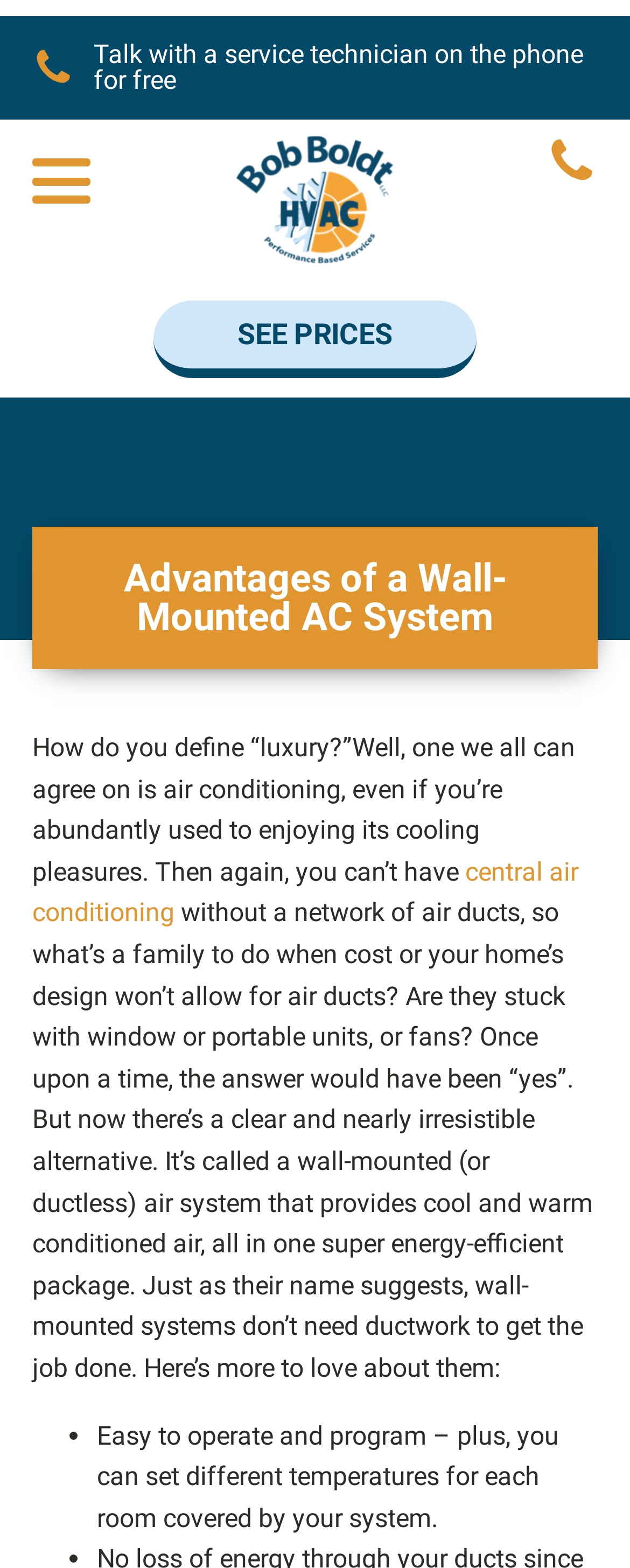Use one word or a short phrase to answer the question provided: 
What is the logo of the company?

Bob Boldt HVAC logo